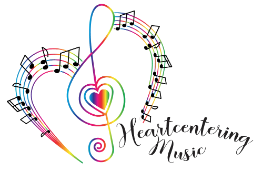What is the theme of the music emphasized in the logo?
Please provide a single word or phrase answer based on the image.

Uplifting the spirit